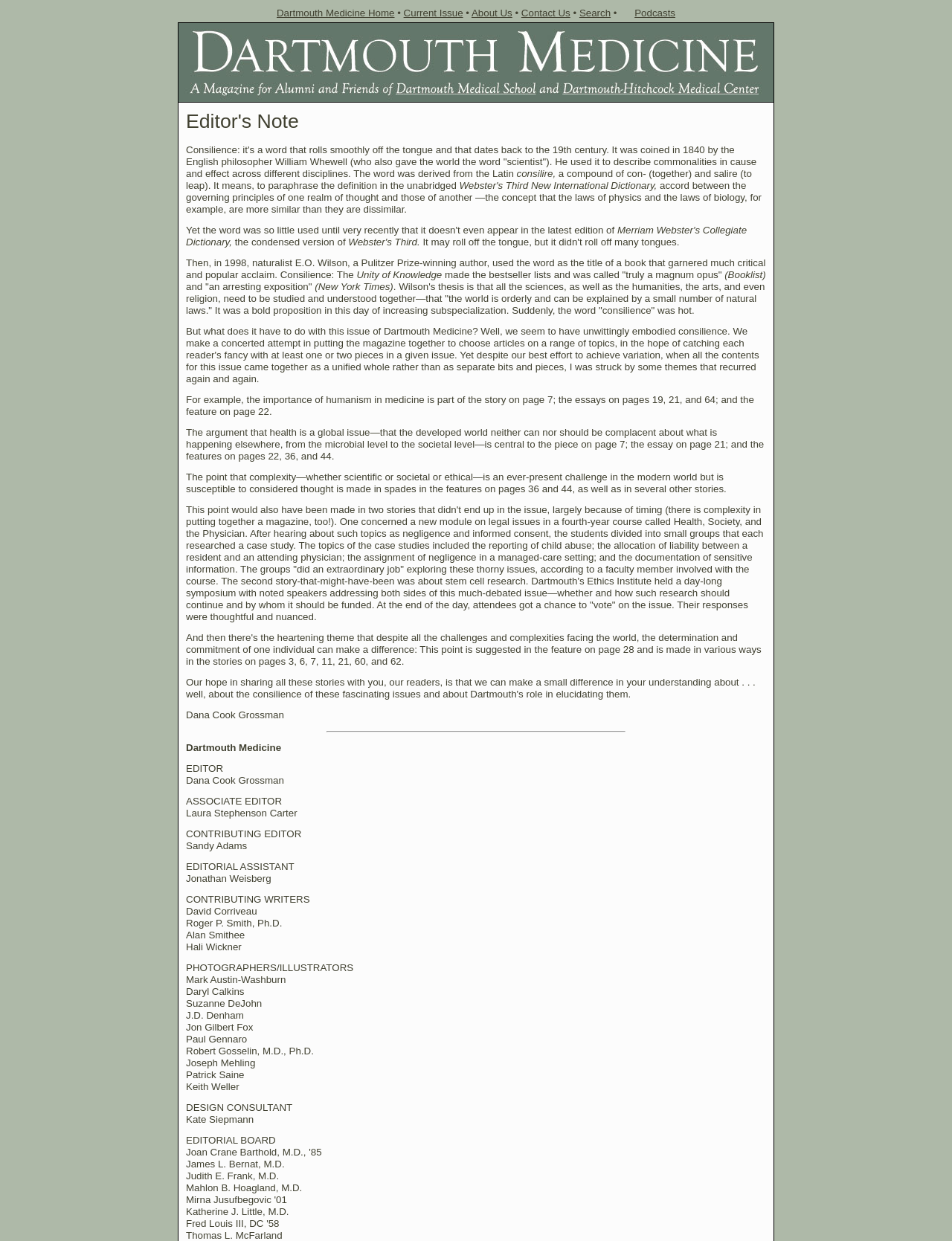Carefully observe the image and respond to the question with a detailed answer:
Who is the editor of the magazine?

I determined the answer by looking at the static text elements that mention the editor's name and title.